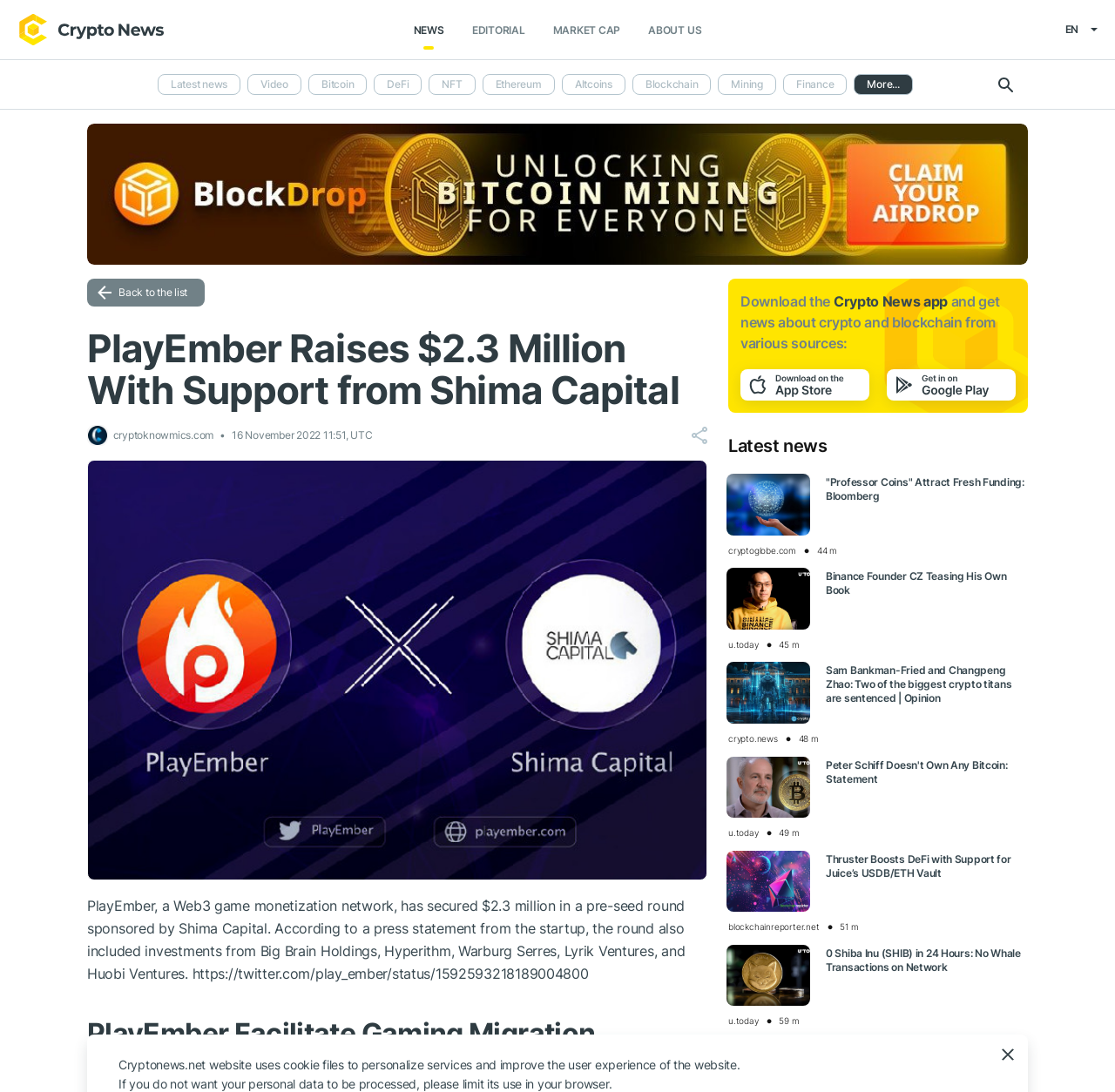Locate the bounding box coordinates of the element that should be clicked to fulfill the instruction: "Click on the 'Back to the list' link".

[0.078, 0.255, 0.184, 0.281]